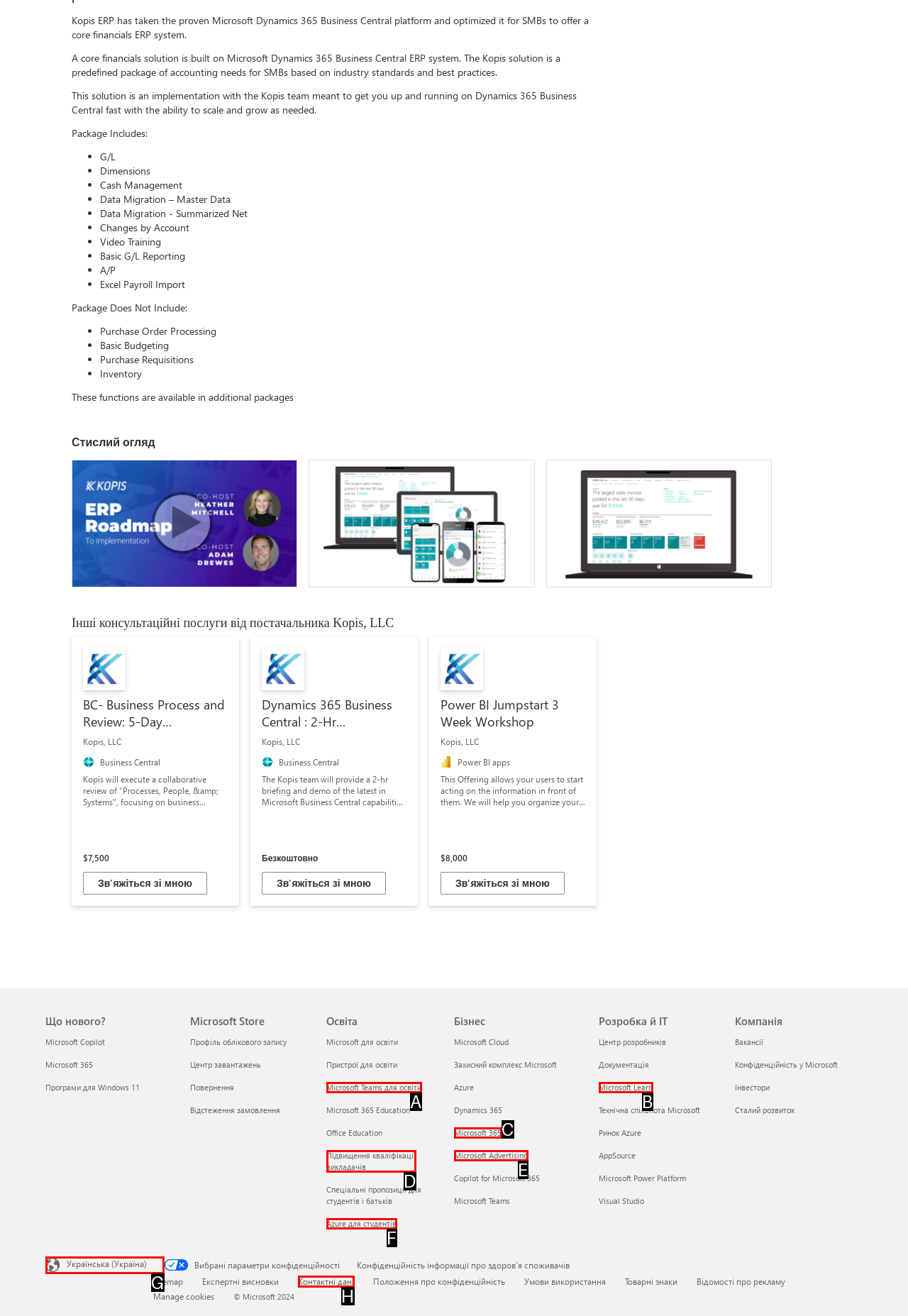Given the description: Azure для студентів, determine the corresponding lettered UI element.
Answer with the letter of the selected option.

F